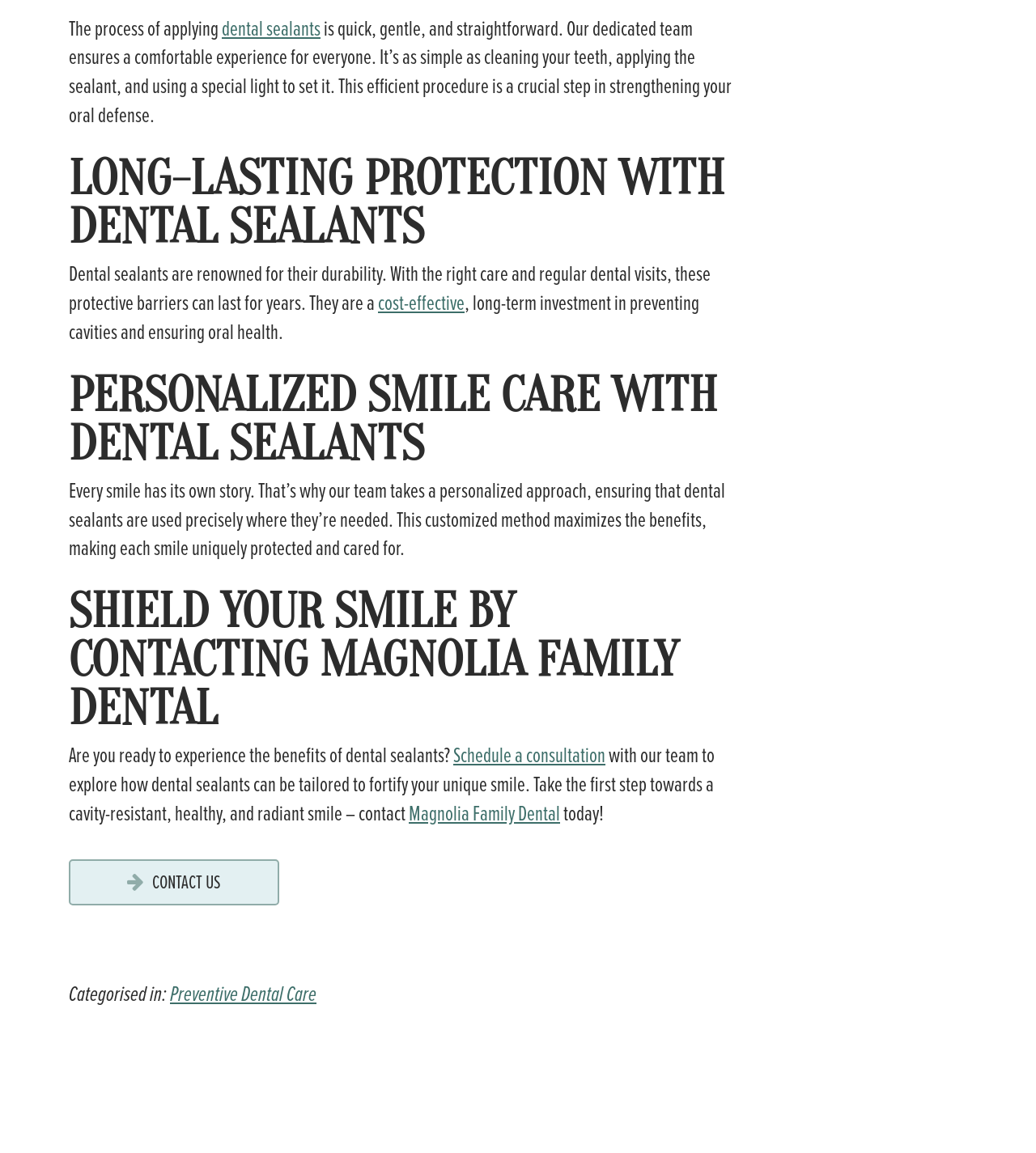Please determine the bounding box coordinates for the element with the description: "cost-effective".

[0.365, 0.249, 0.448, 0.276]